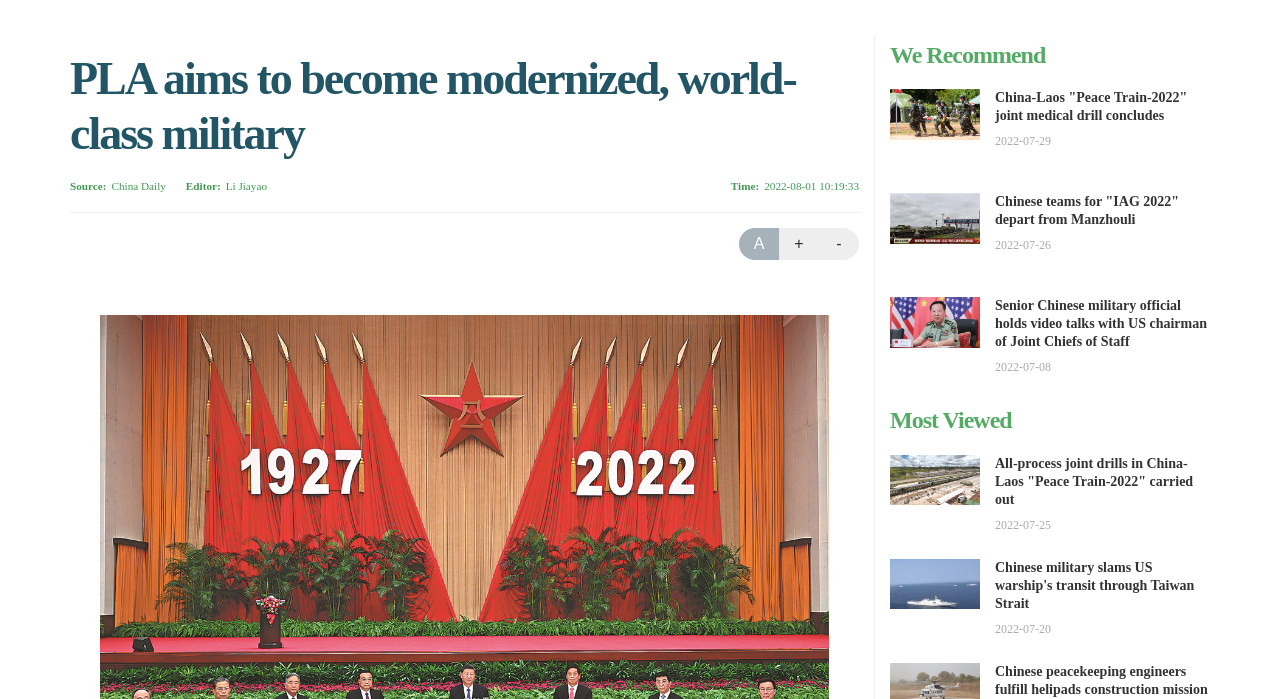Please identify the bounding box coordinates of the element I should click to complete this instruction: 'Click the link to read the full article about PLA aims to become modernized, world-class military'. The coordinates should be given as four float numbers between 0 and 1, like this: [left, top, right, bottom].

[0.055, 0.073, 0.671, 0.231]